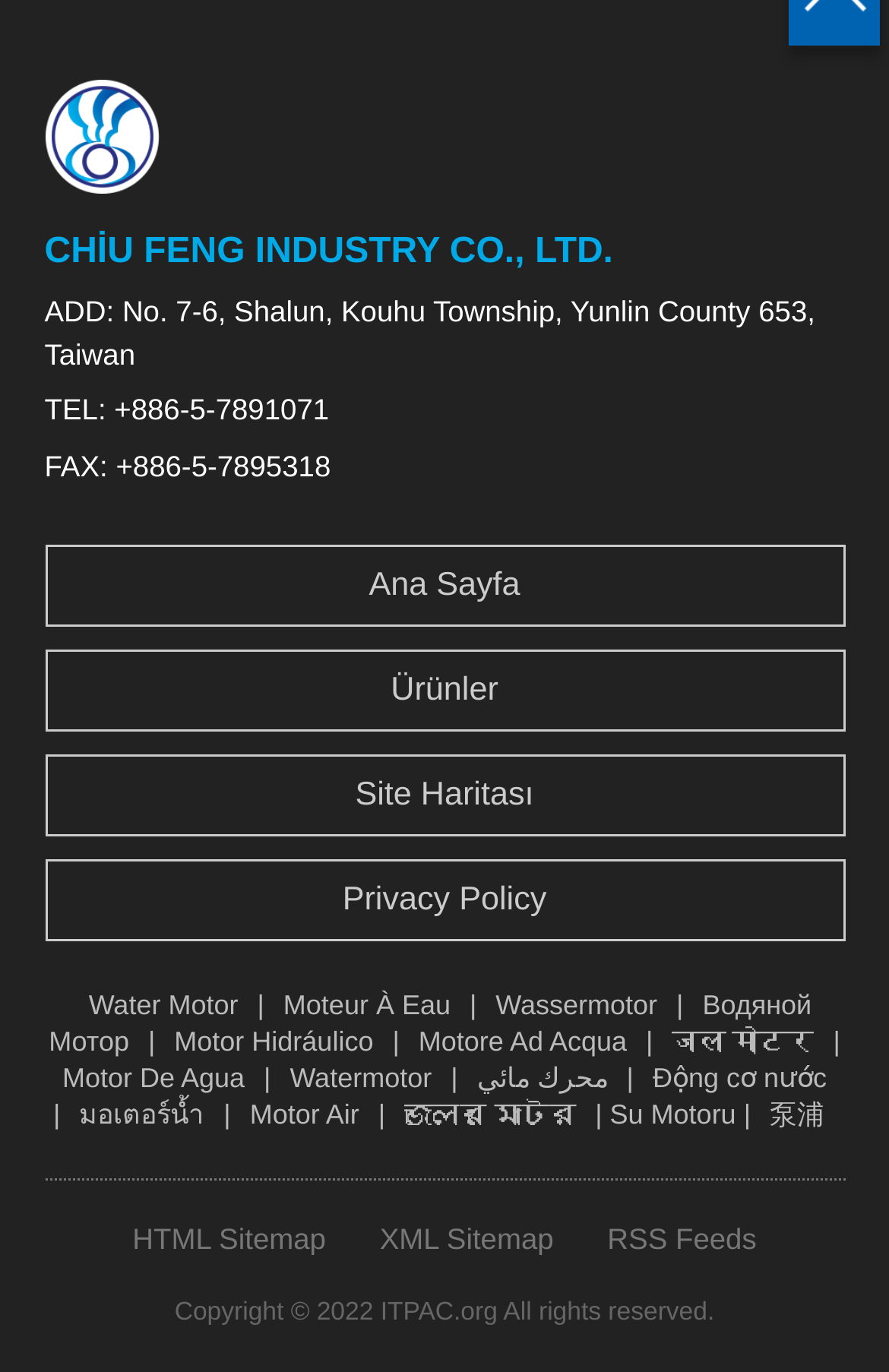Identify the bounding box coordinates for the region to click in order to carry out this instruction: "Go to the 'Water Motor' page". Provide the coordinates using four float numbers between 0 and 1, formatted as [left, top, right, bottom].

[0.087, 0.721, 0.281, 0.744]